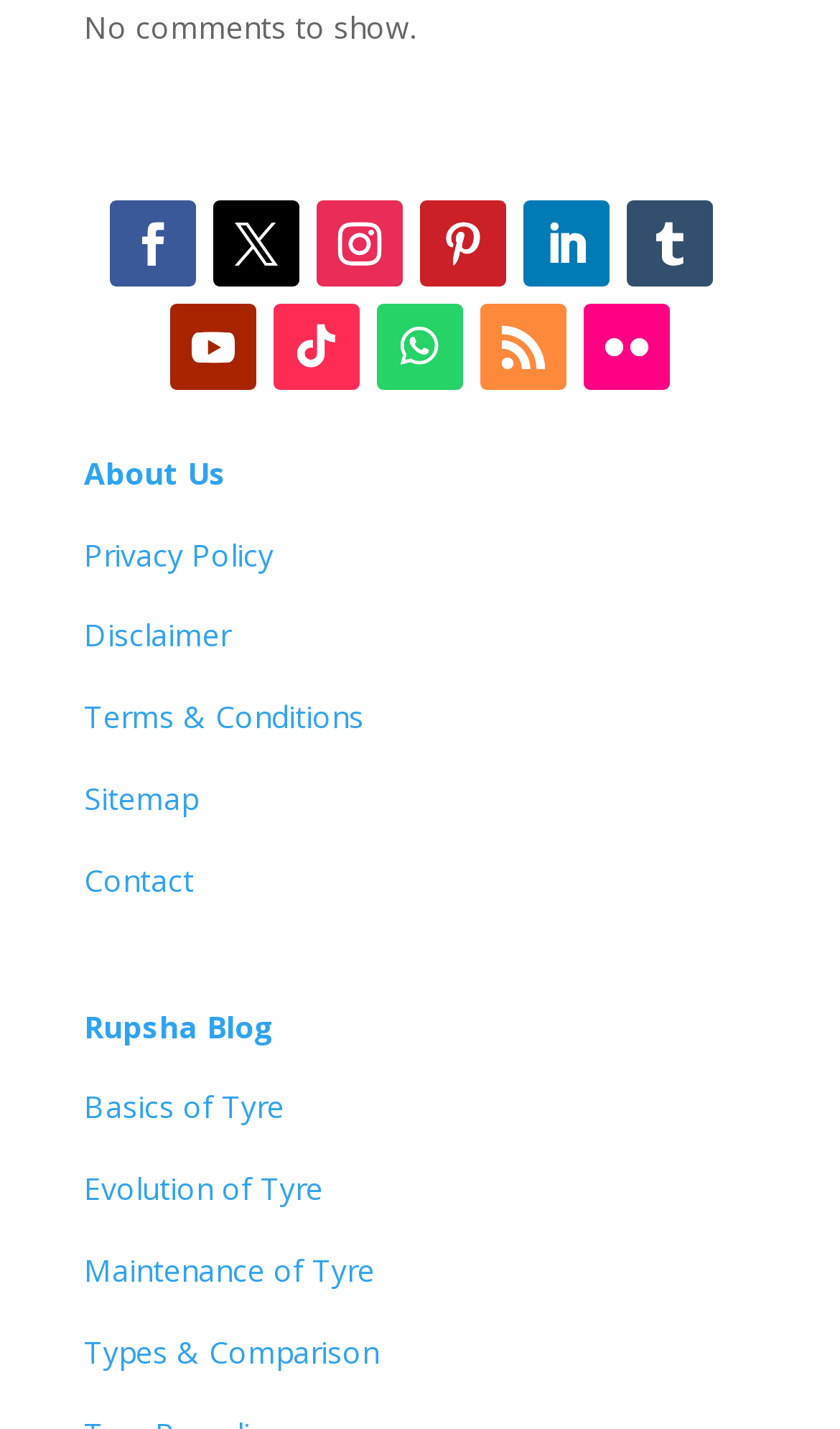Please reply to the following question with a single word or a short phrase:
How many social media links are available?

7